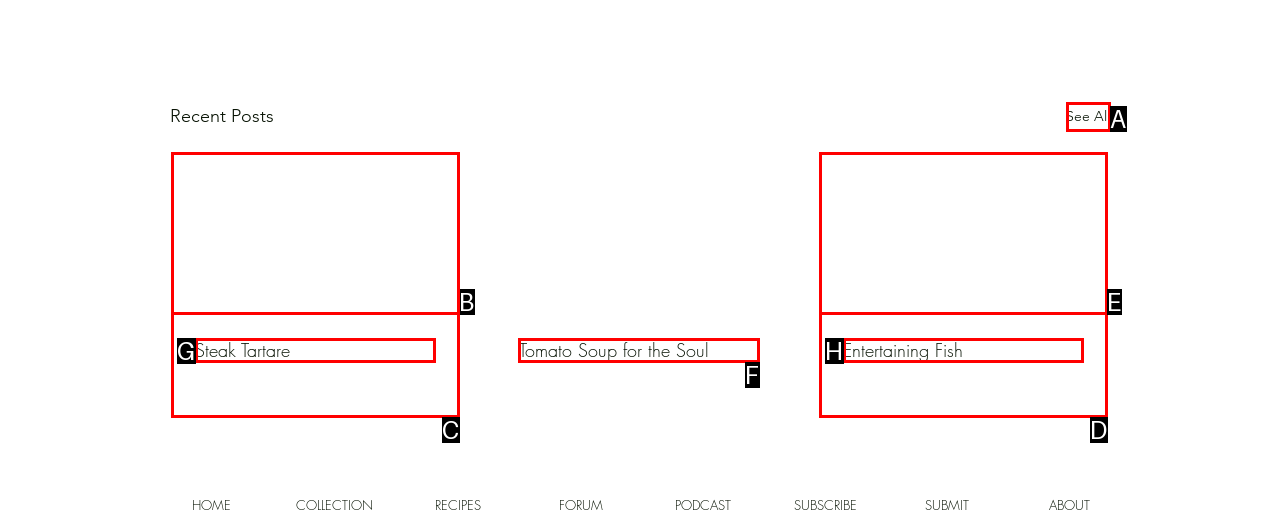Specify the letter of the UI element that should be clicked to achieve the following: Read Tomato Soup for the Soul article
Provide the corresponding letter from the choices given.

F